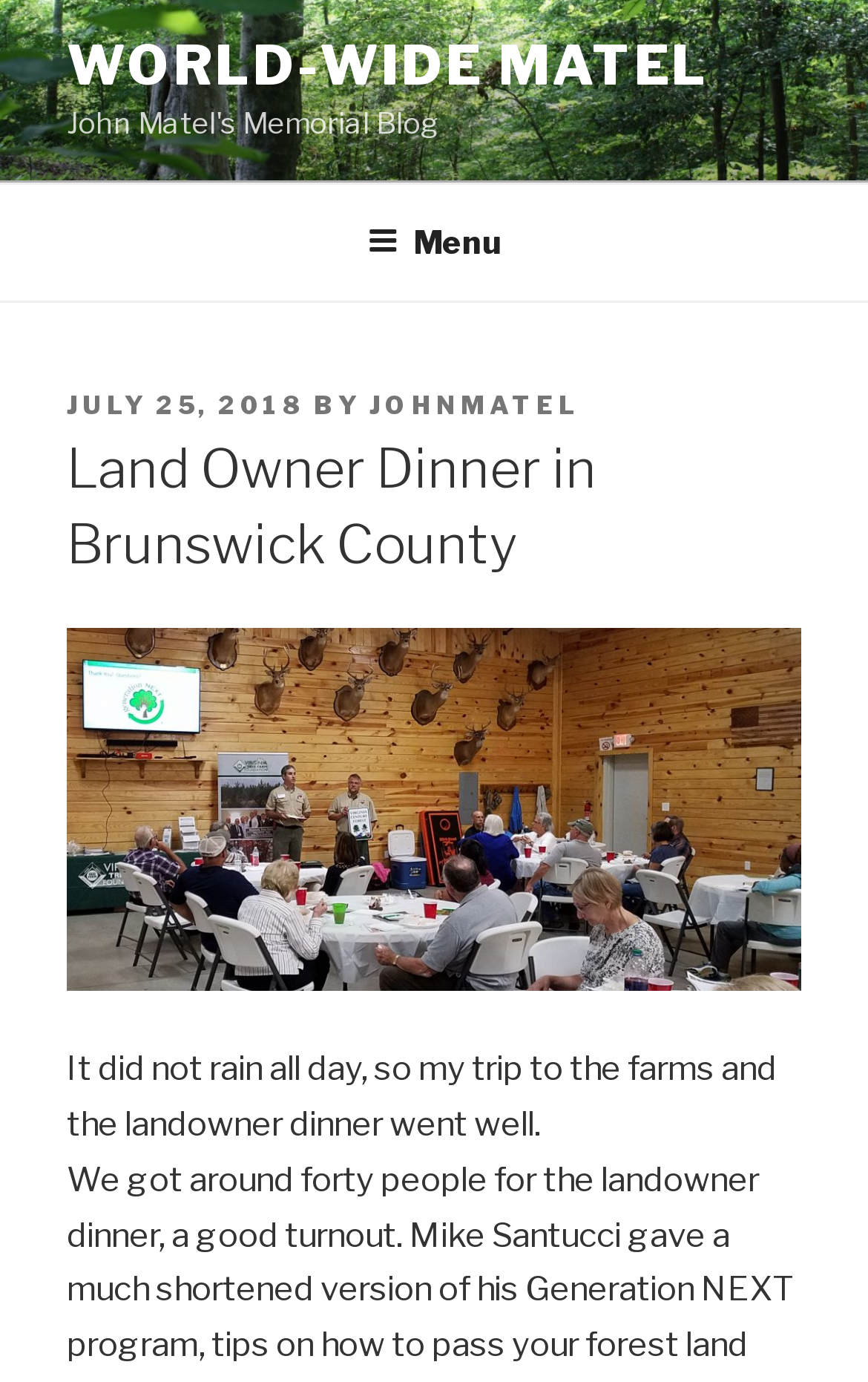Identify the main heading from the webpage and provide its text content.

Land Owner Dinner in Brunswick County